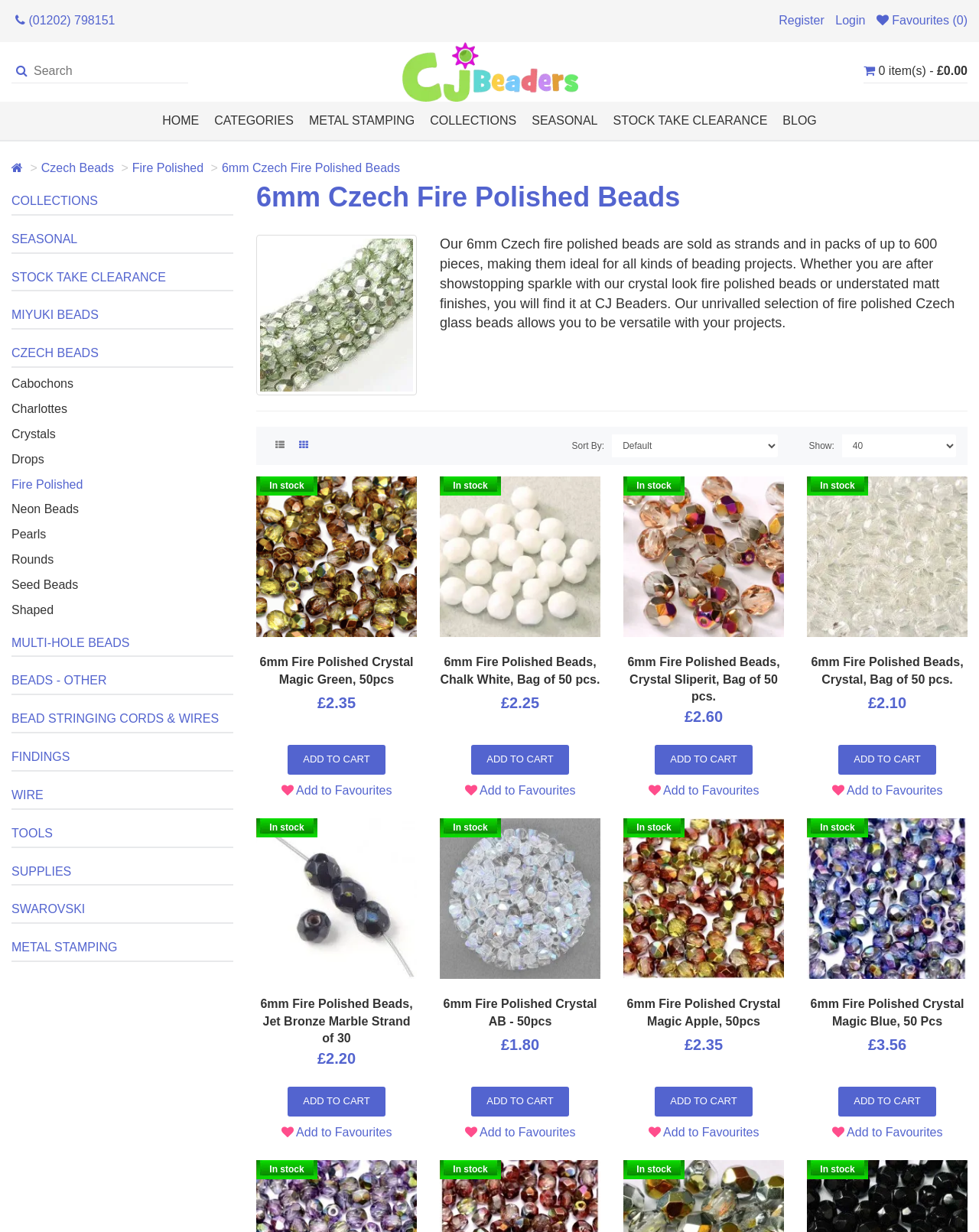Refer to the screenshot and give an in-depth answer to this question: What type of products are sold on this website?

I found that the website sells beads by looking at the categories and product names on the page, such as '6mm Czech Fire Polished Beads' and 'Czech Beads'.